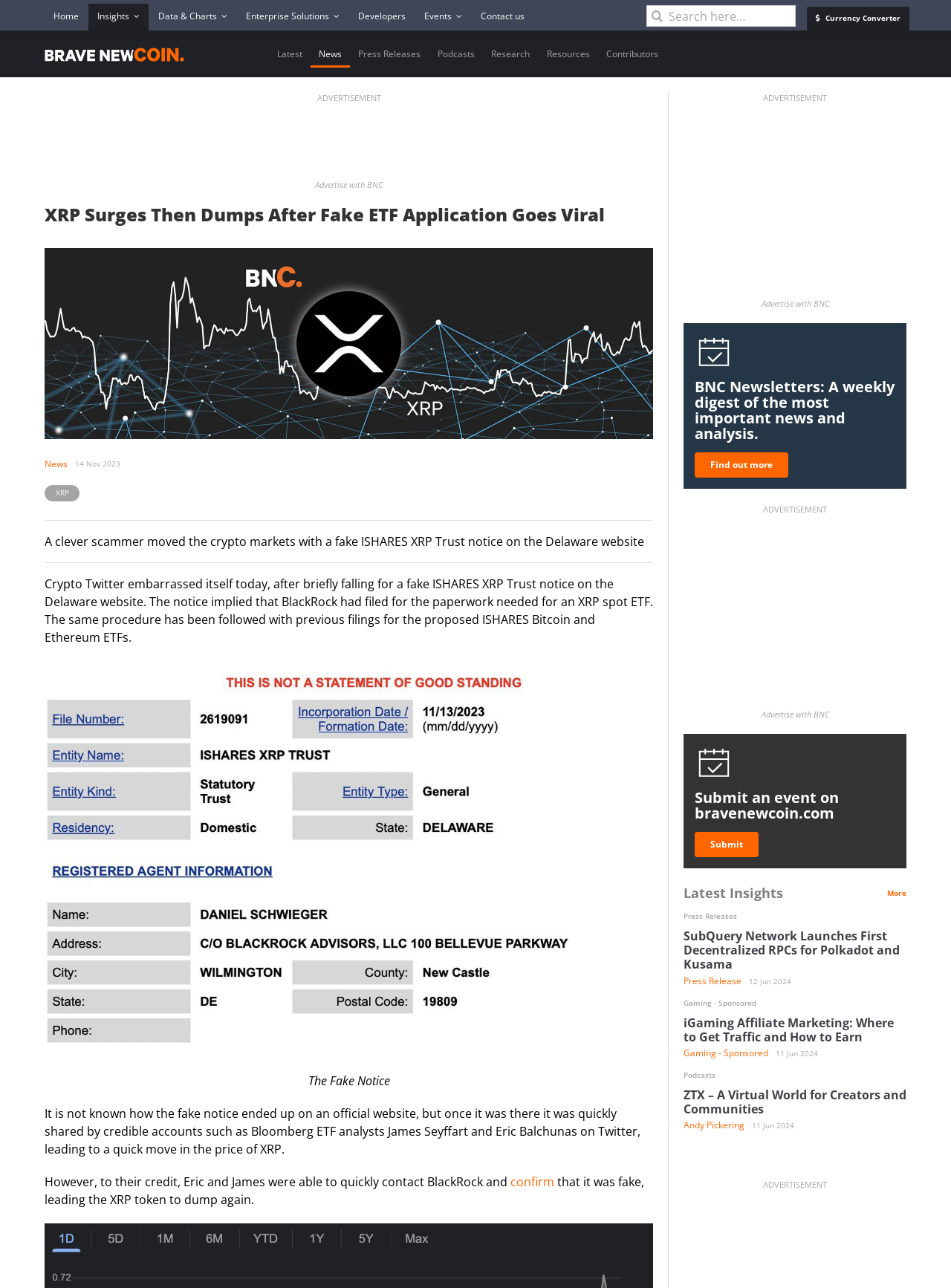Give a one-word or one-phrase response to the question:
What is the name of the website?

Brave New Coin